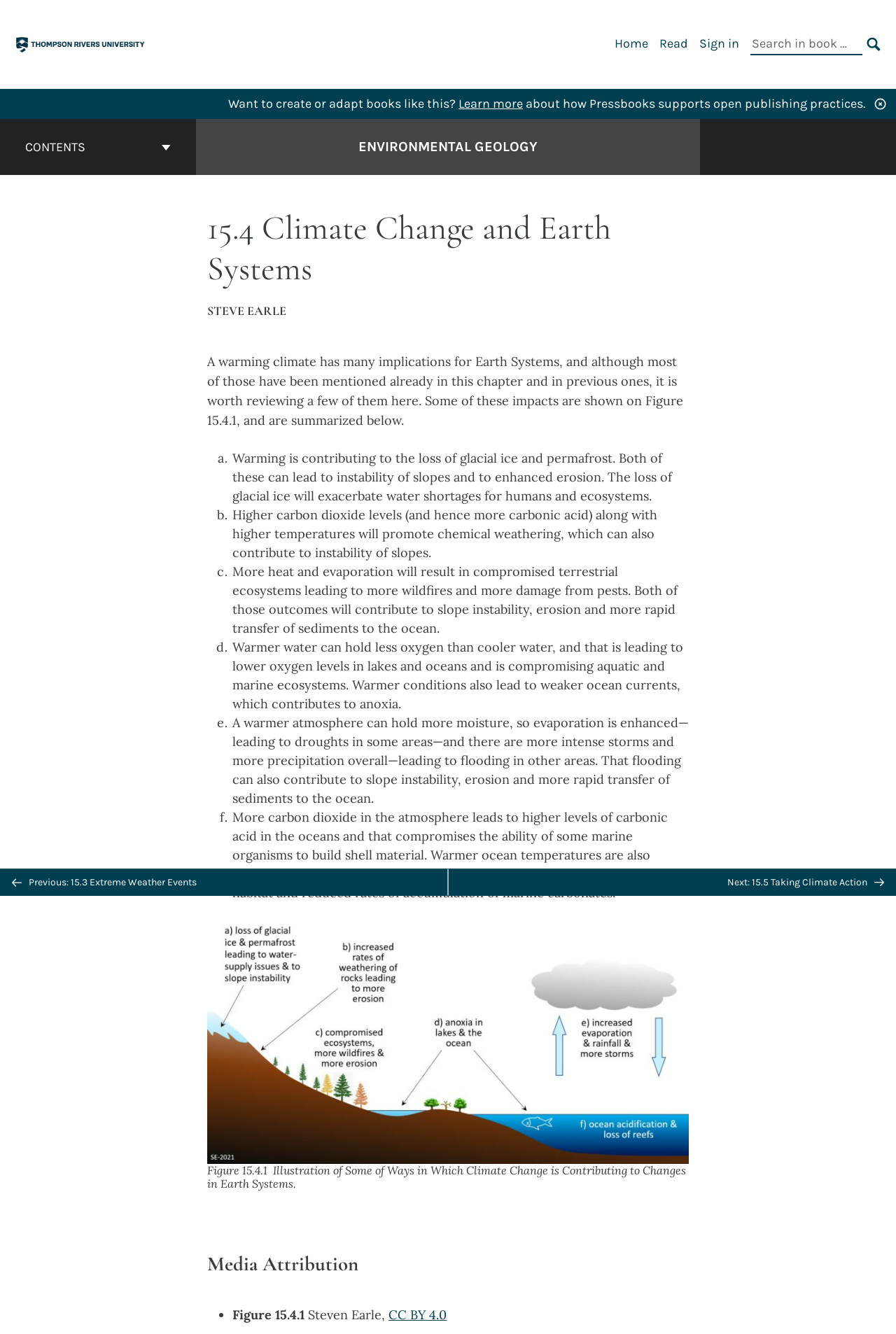Please identify the bounding box coordinates of where to click in order to follow the instruction: "Search in book".

[0.838, 0.025, 0.962, 0.041]